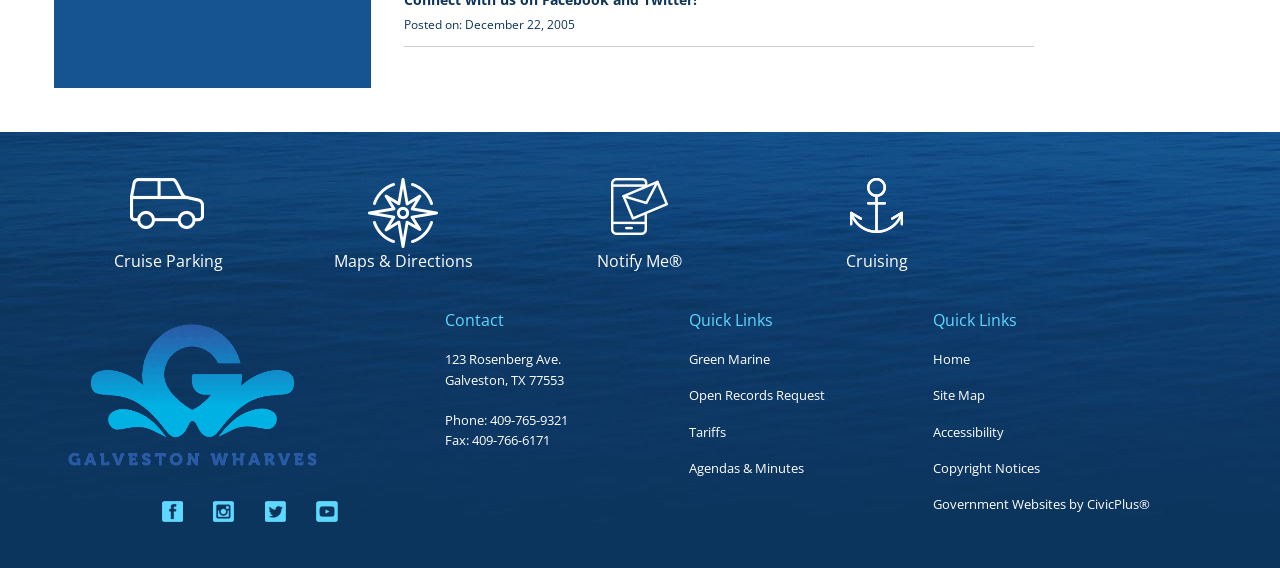Identify the bounding box for the UI element specified in this description: "Maps & Directions". The coordinates must be four float numbers between 0 and 1, formatted as [left, top, right, bottom].

[0.227, 0.313, 0.403, 0.483]